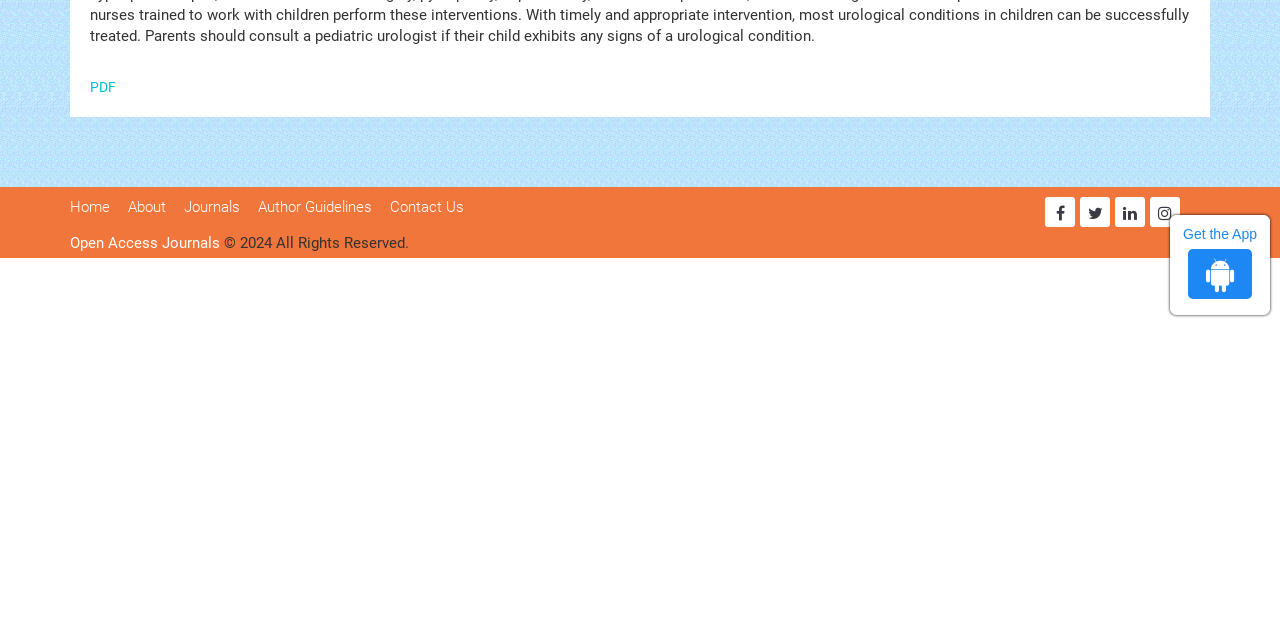Using the element description About, predict the bounding box coordinates for the UI element. Provide the coordinates in (top-left x, top-left y, bottom-right x, bottom-right y) format with values ranging from 0 to 1.

[0.1, 0.309, 0.13, 0.337]